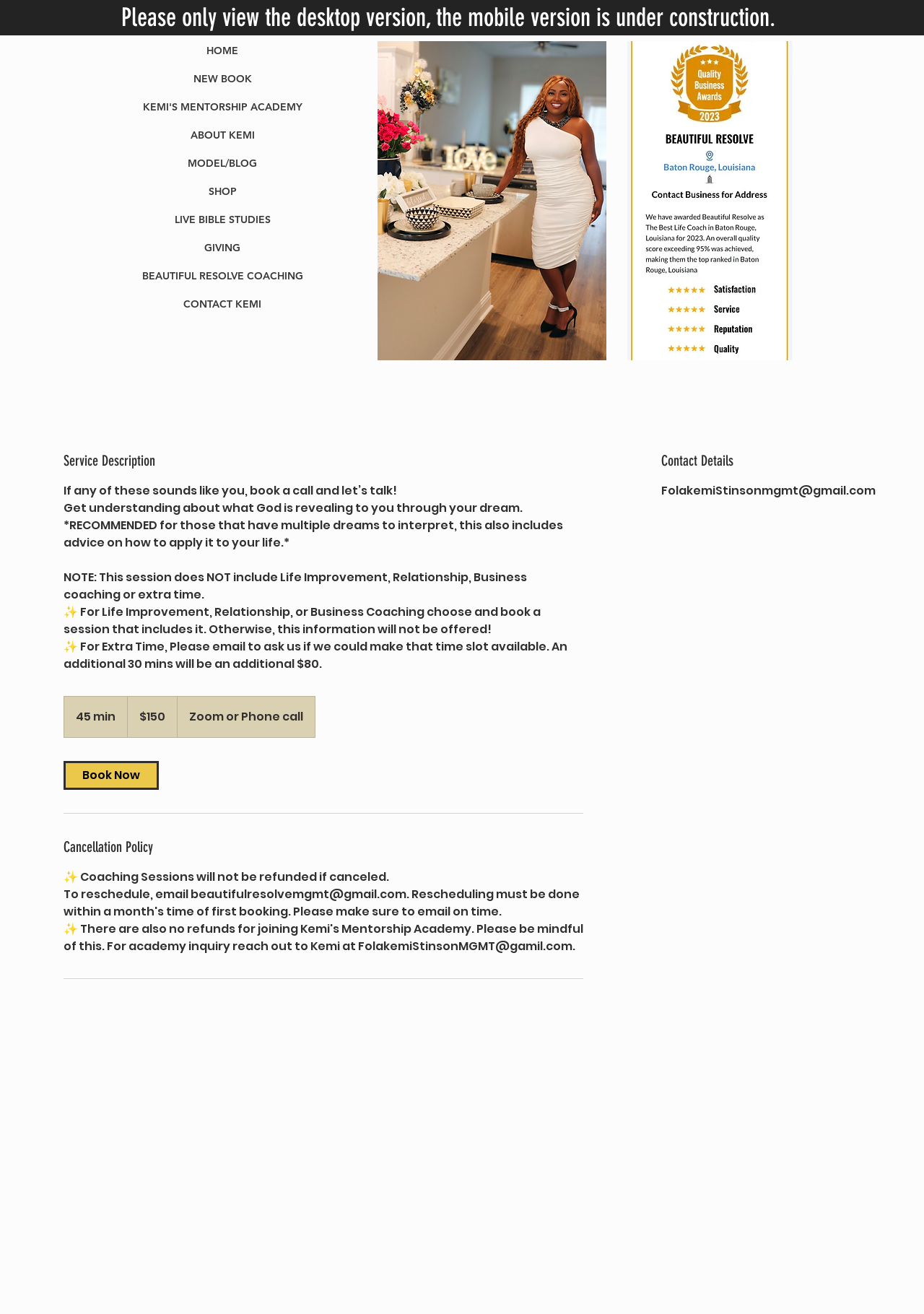Please determine the bounding box coordinates of the clickable area required to carry out the following instruction: "Go to the ABOUT KEMI page". The coordinates must be four float numbers between 0 and 1, represented as [left, top, right, bottom].

[0.147, 0.096, 0.334, 0.11]